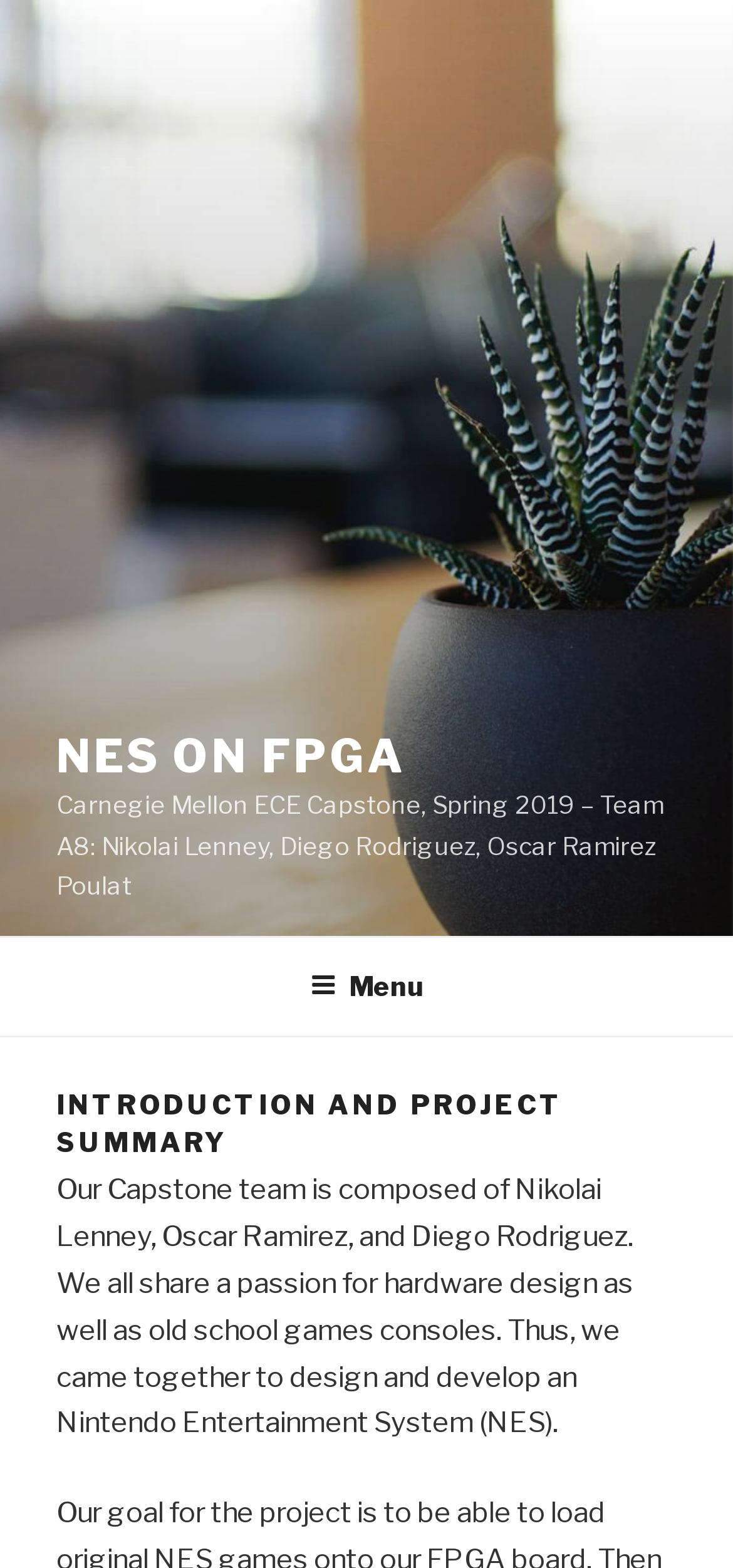Provide a one-word or brief phrase answer to the question:
What is the passion of the team members?

Hardware design and old school games consoles